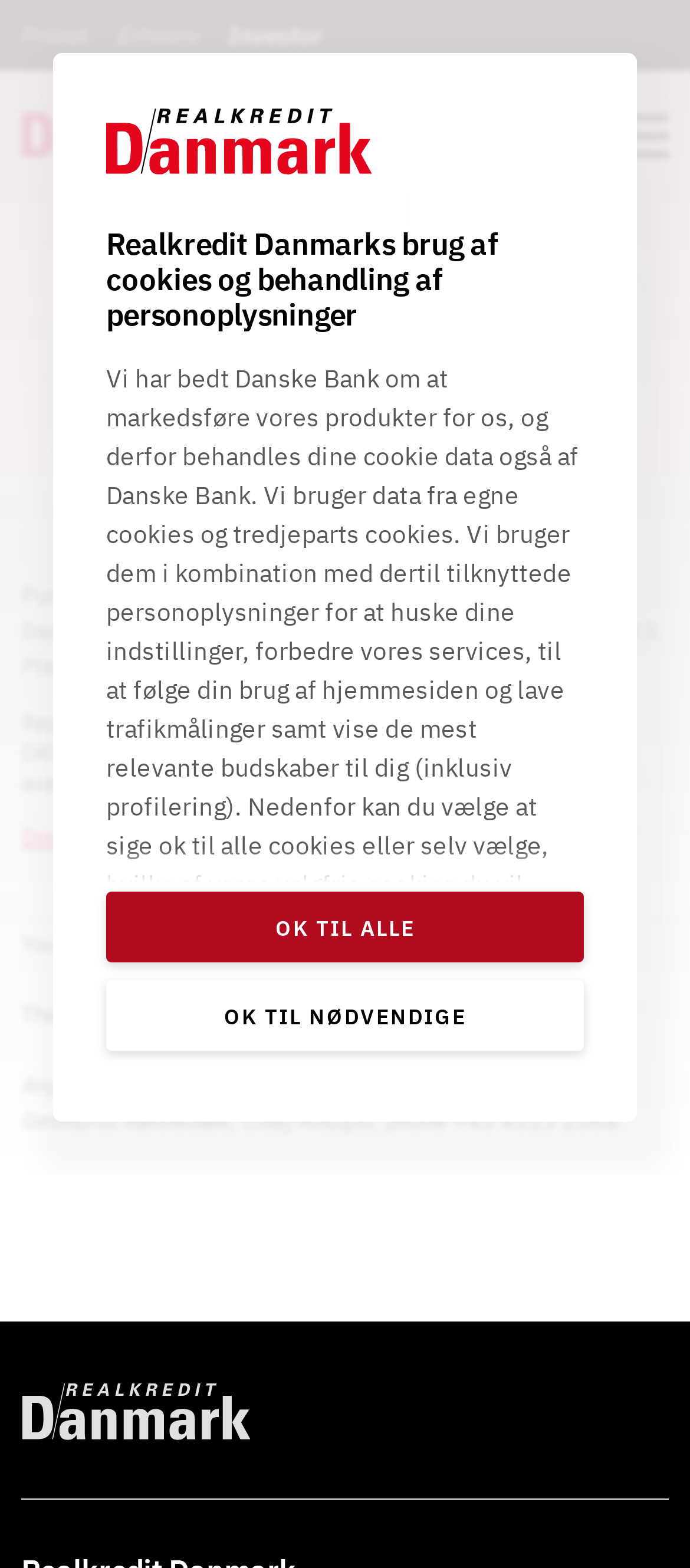Please identify the coordinates of the bounding box that should be clicked to fulfill this instruction: "Click on the 'Main Menu' button".

[0.867, 0.059, 0.995, 0.115]